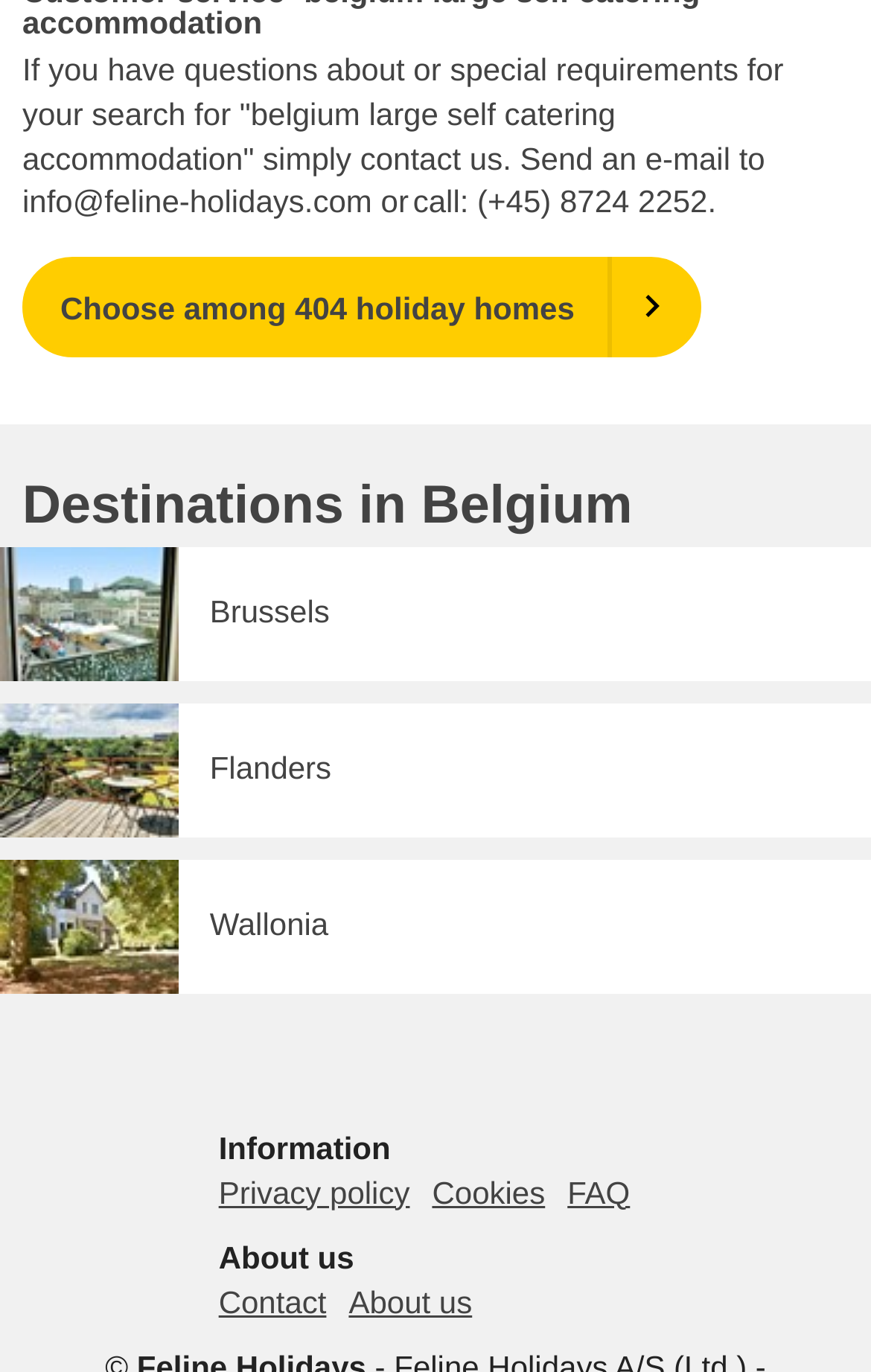Locate the bounding box of the UI element based on this description: "About us". Provide four float numbers between 0 and 1 as [left, top, right, bottom].

[0.4, 0.936, 0.542, 0.962]